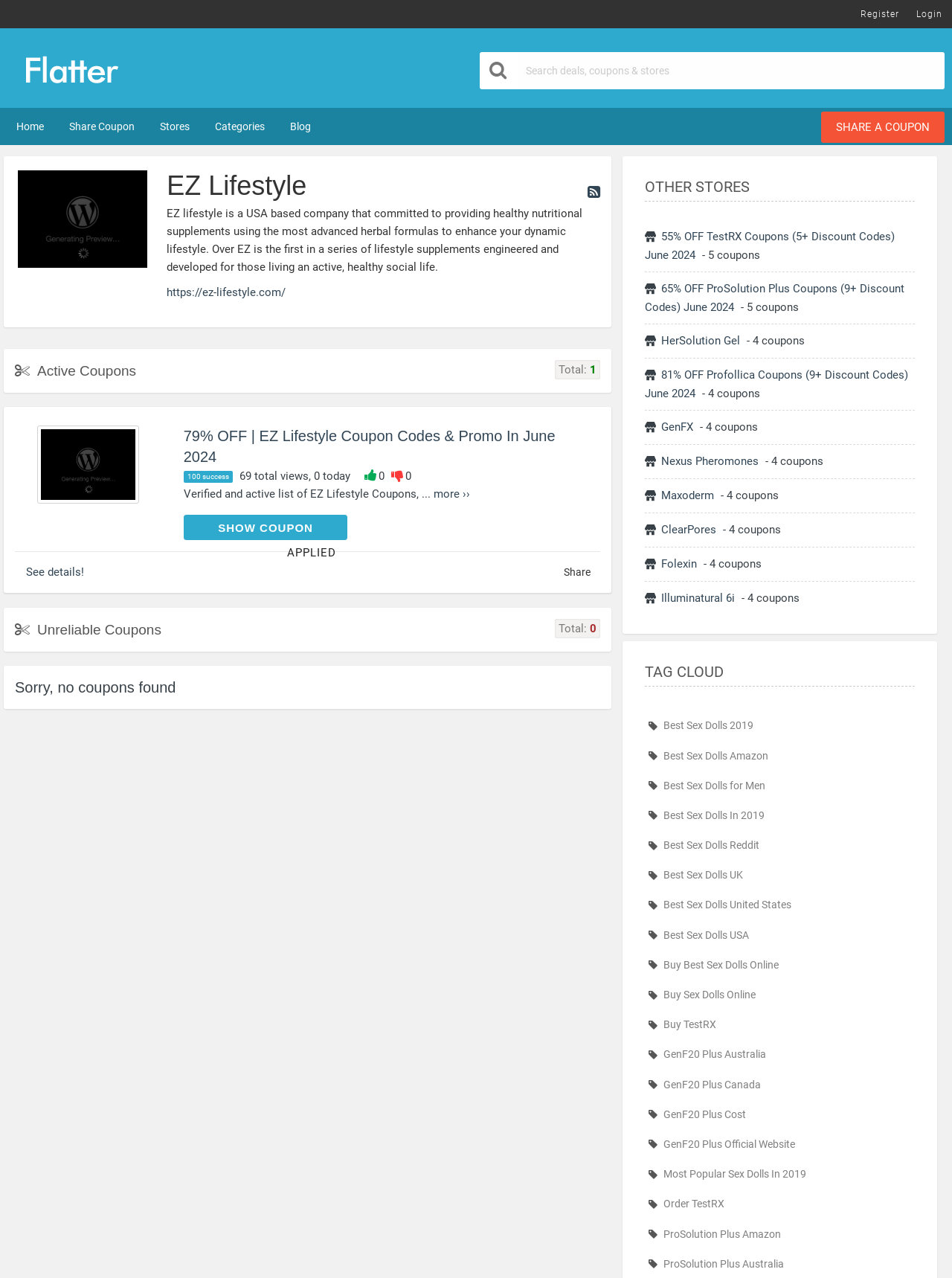What is the name of the company described on this webpage?
Based on the visual, give a brief answer using one word or a short phrase.

EZ Lifestyle